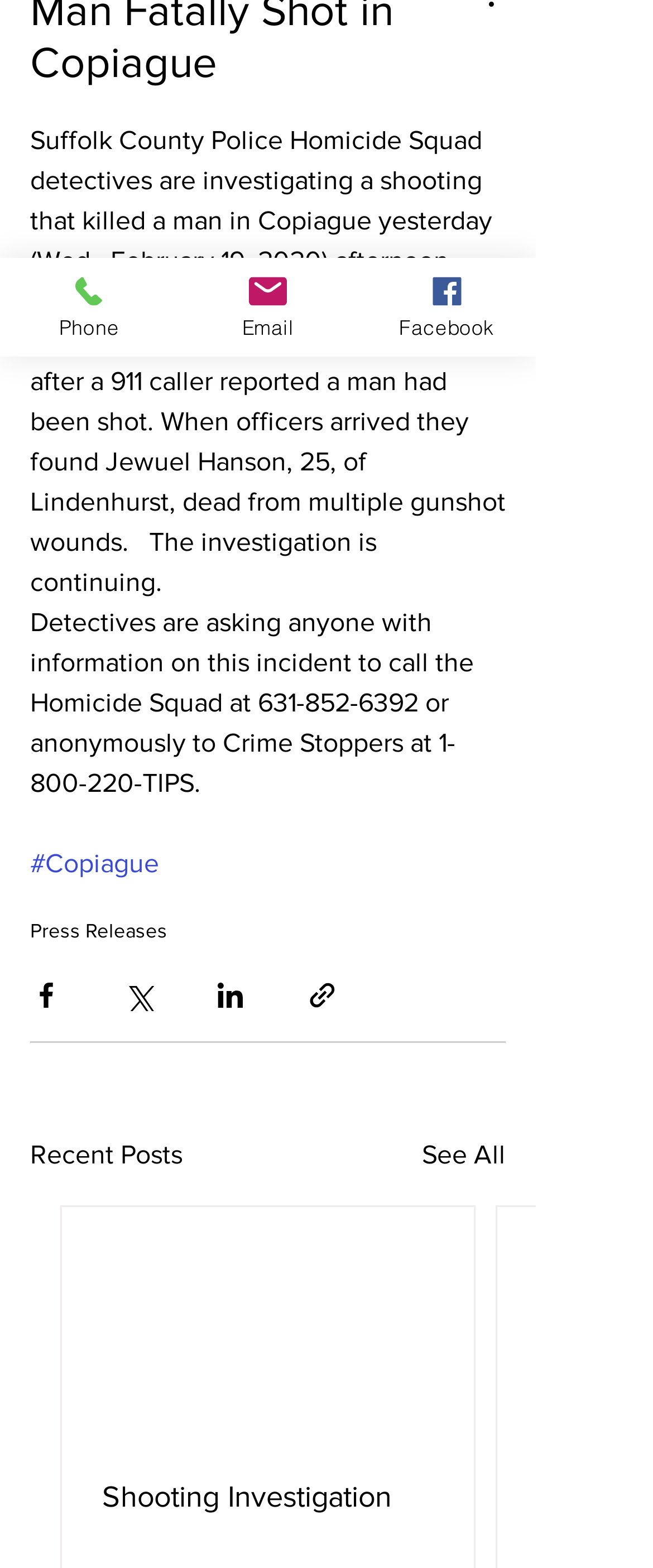From the webpage screenshot, predict the bounding box of the UI element that matches this description: "Email".

[0.274, 0.164, 0.547, 0.227]